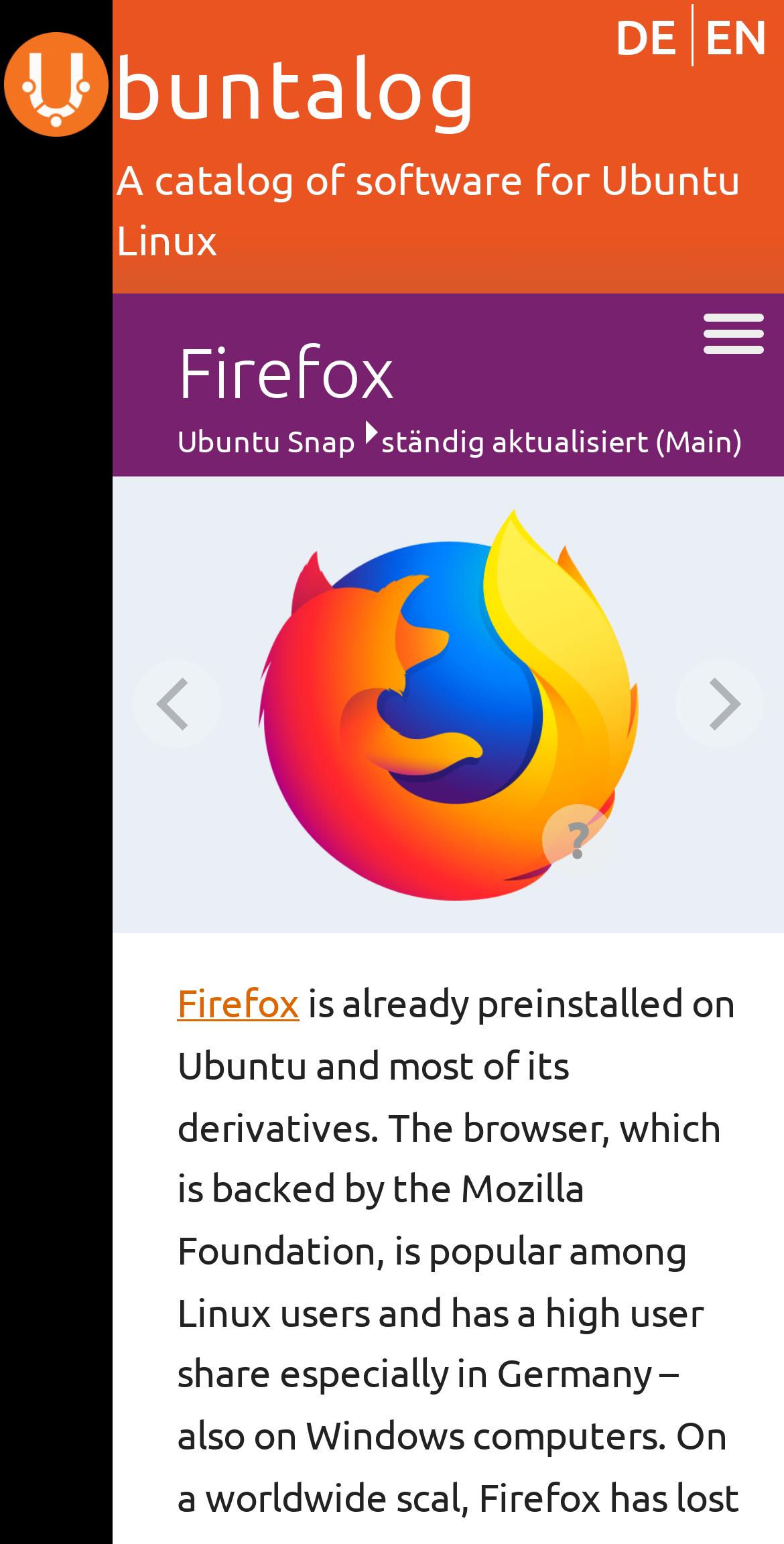Determine the bounding box coordinates for the UI element matching this description: "Catalog".

[0.015, 0.234, 0.365, 0.265]